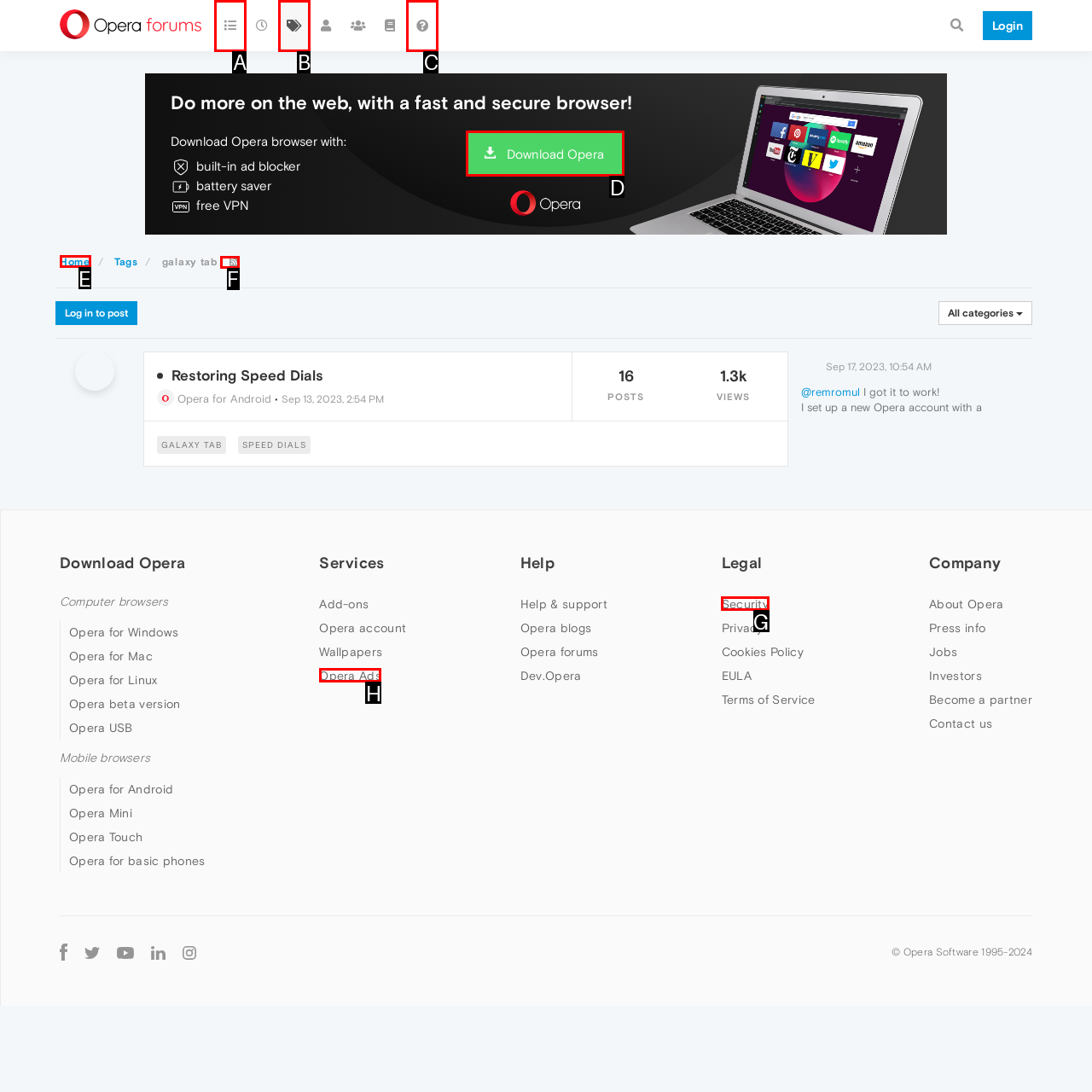Identify the correct lettered option to click in order to perform this task: Go to 'Home' page. Respond with the letter.

E